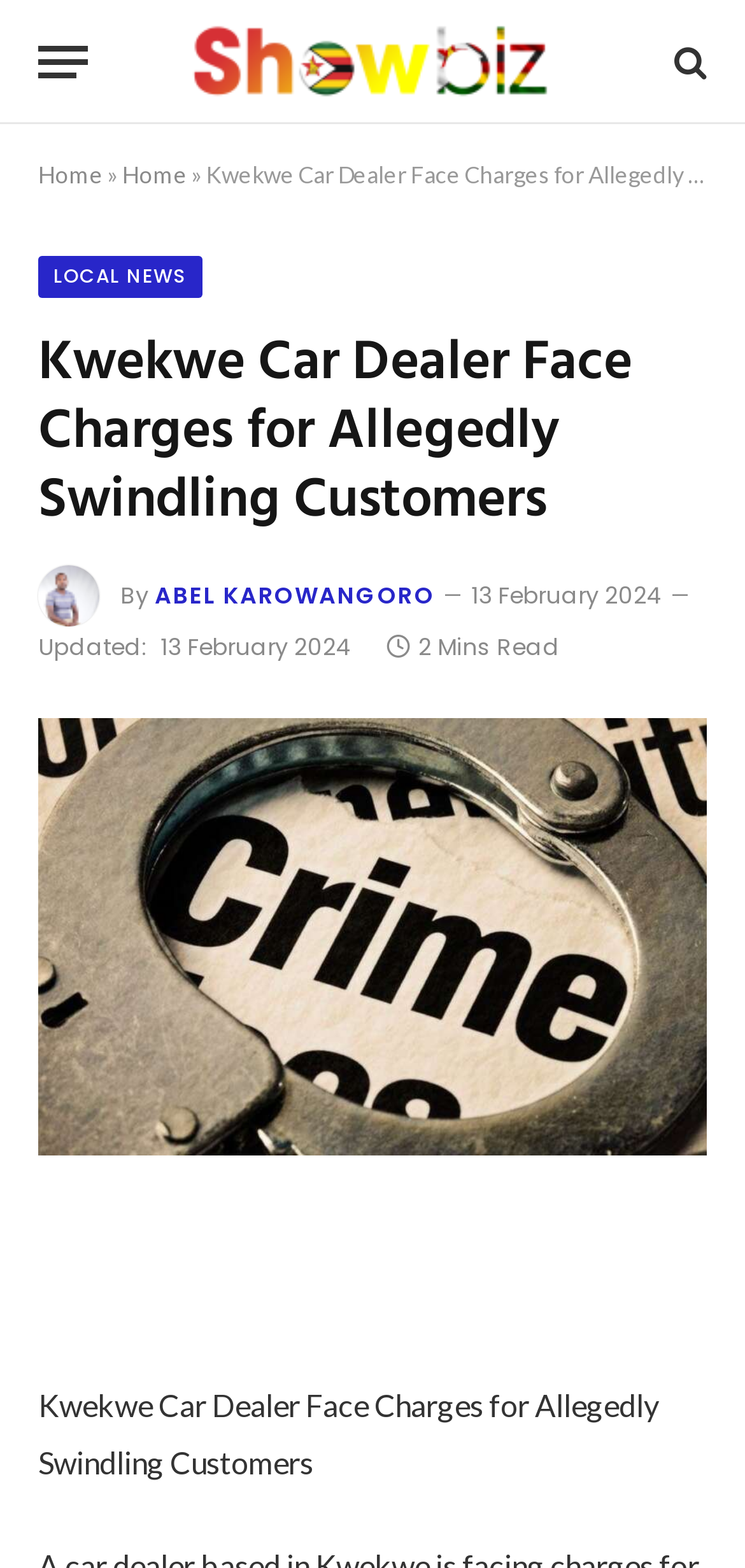Pinpoint the bounding box coordinates of the clickable element to carry out the following instruction: "Click the 'Menu' button."

[0.051, 0.012, 0.118, 0.067]